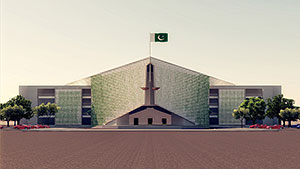What is displayed at the top of the building?
Give a single word or phrase answer based on the content of the image.

National flag of Pakistan